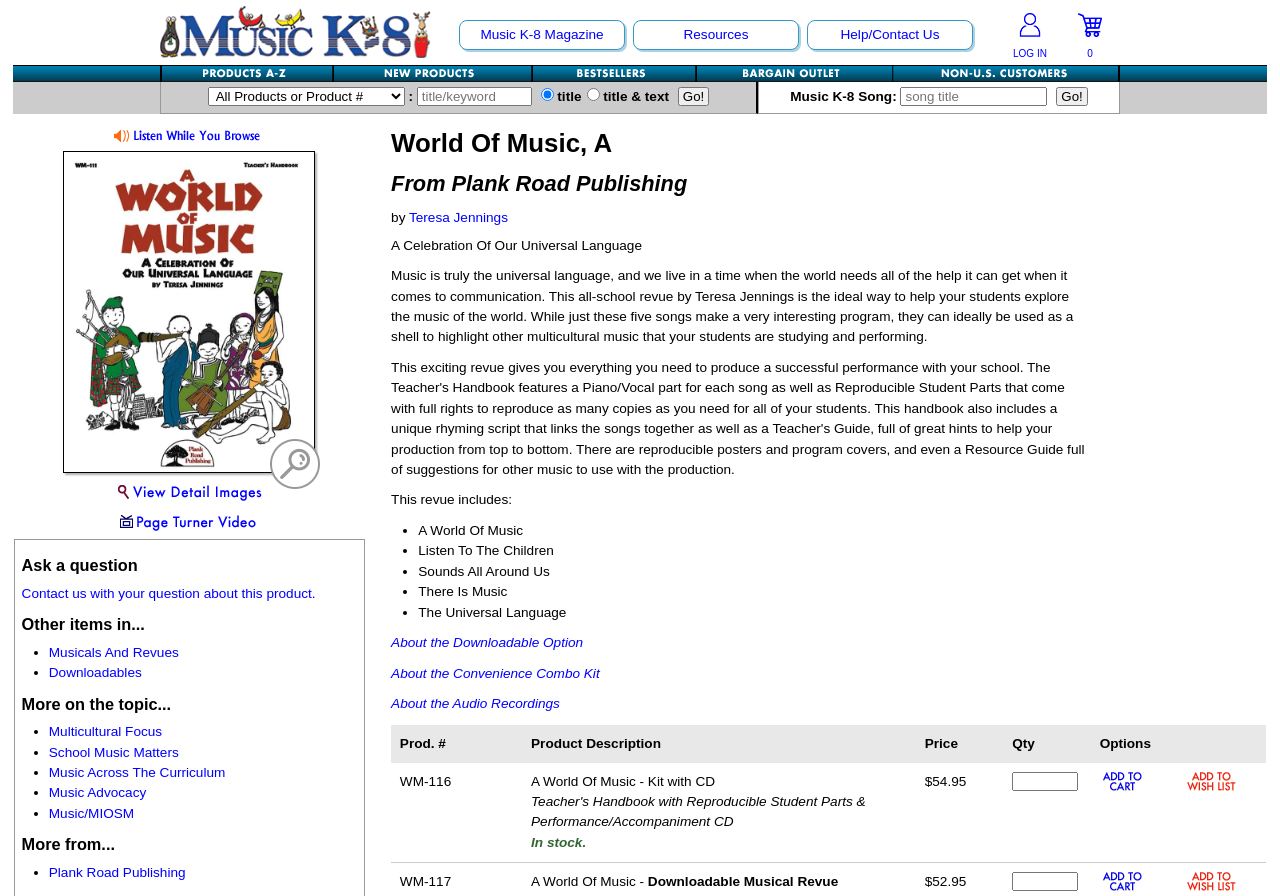Please identify the bounding box coordinates of the element's region that needs to be clicked to fulfill the following instruction: "Click the 'Log In To Your Account' button". The bounding box coordinates should consist of four float numbers between 0 and 1, i.e., [left, top, right, bottom].

[0.781, 0.028, 0.828, 0.071]